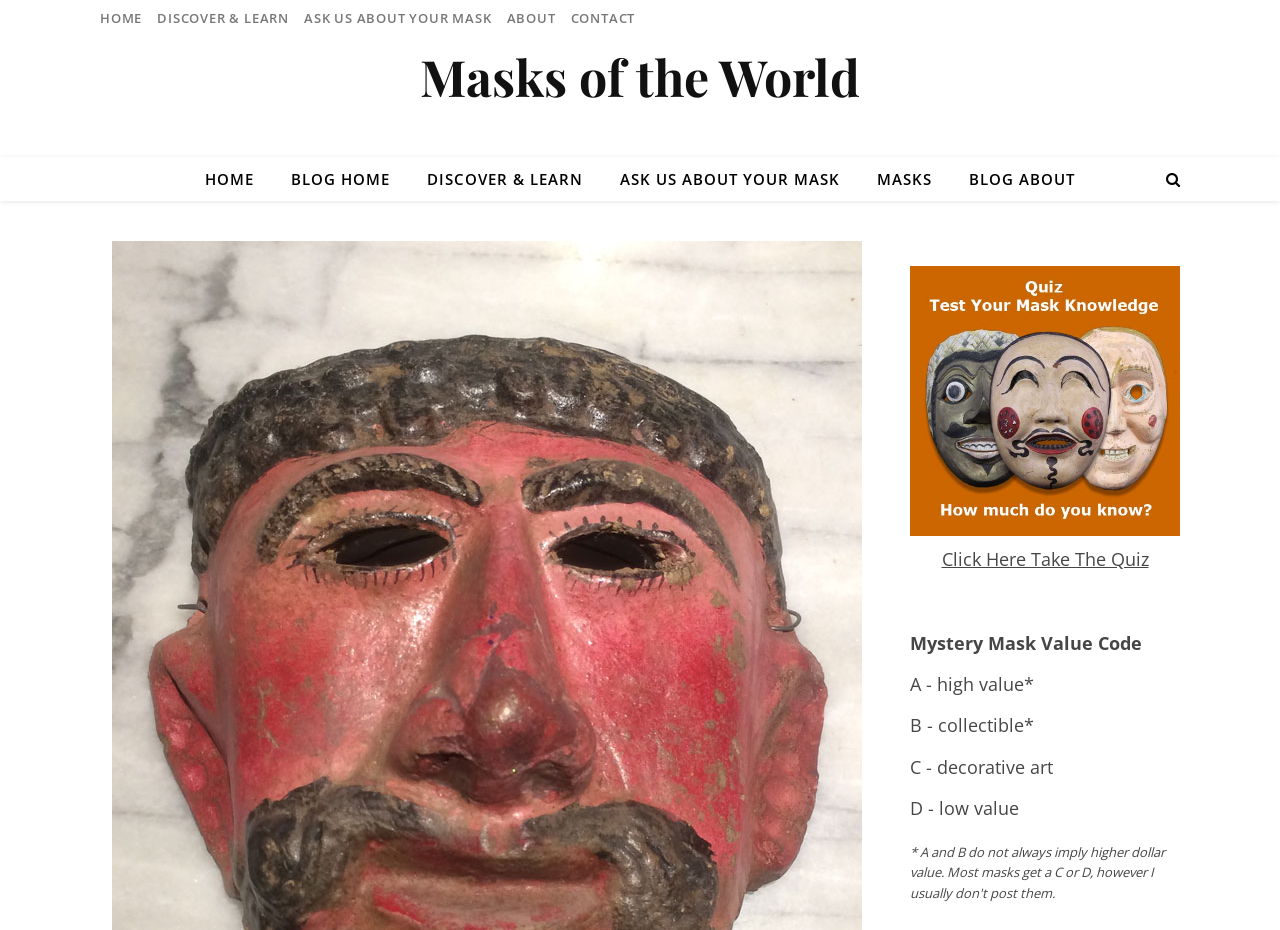Identify and extract the main heading from the webpage.

Mexican mask of clay